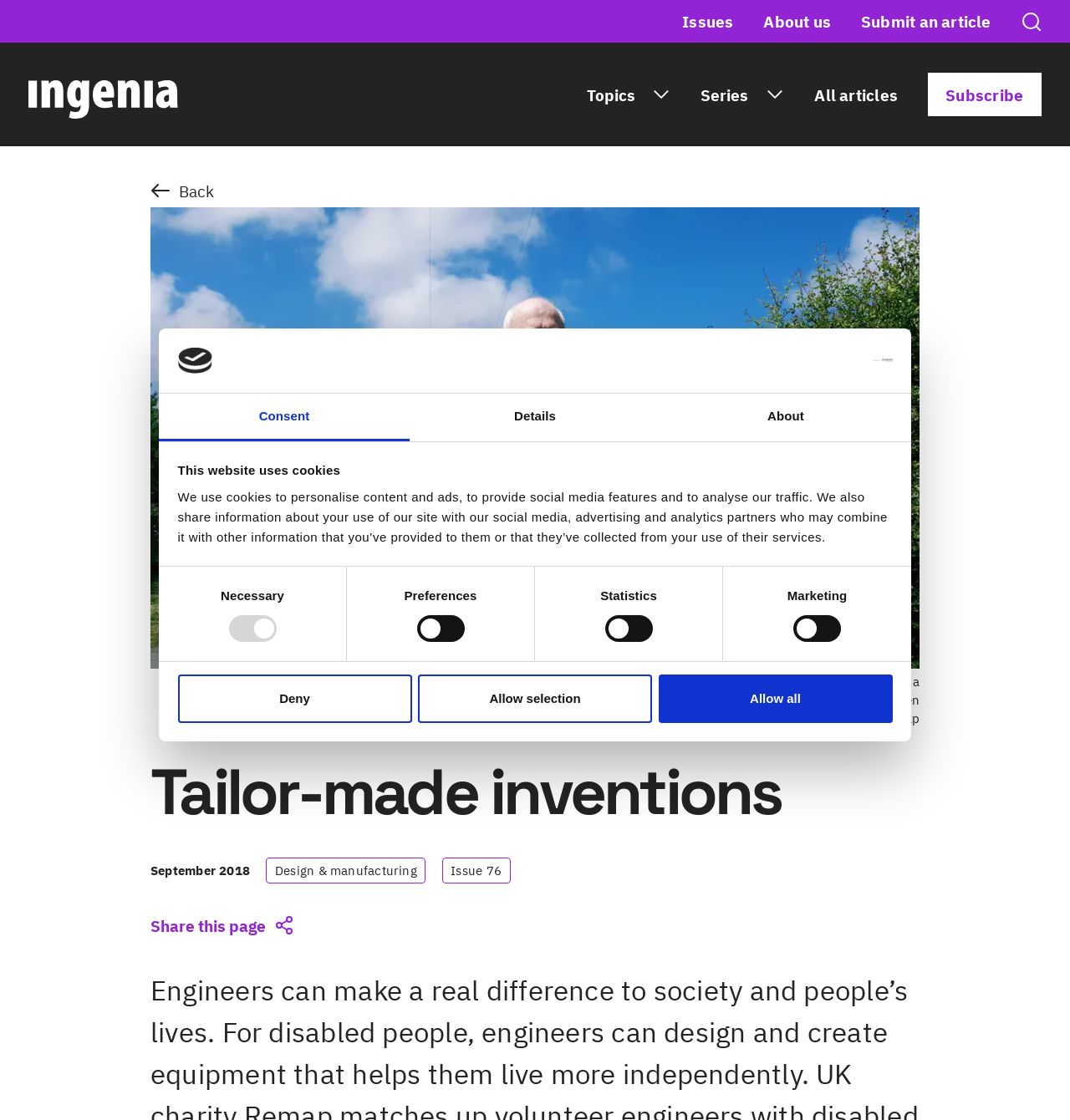Give the bounding box coordinates for the element described as: "About".

[0.617, 0.351, 0.852, 0.394]